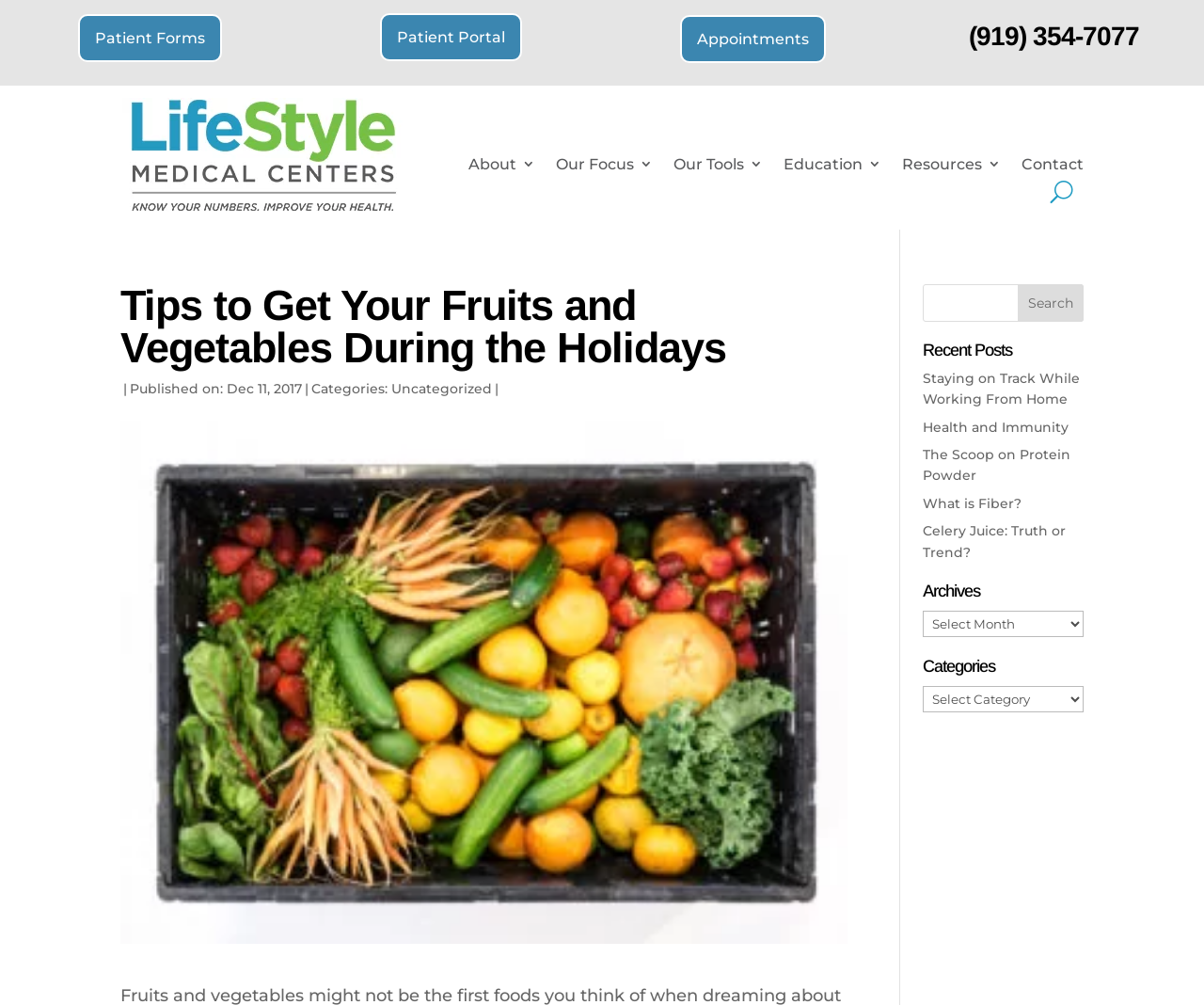What is the purpose of the search bar?
Ensure your answer is thorough and detailed.

I found a search bar with a textbox and a search button, which suggests that it is used to search for content within the website.